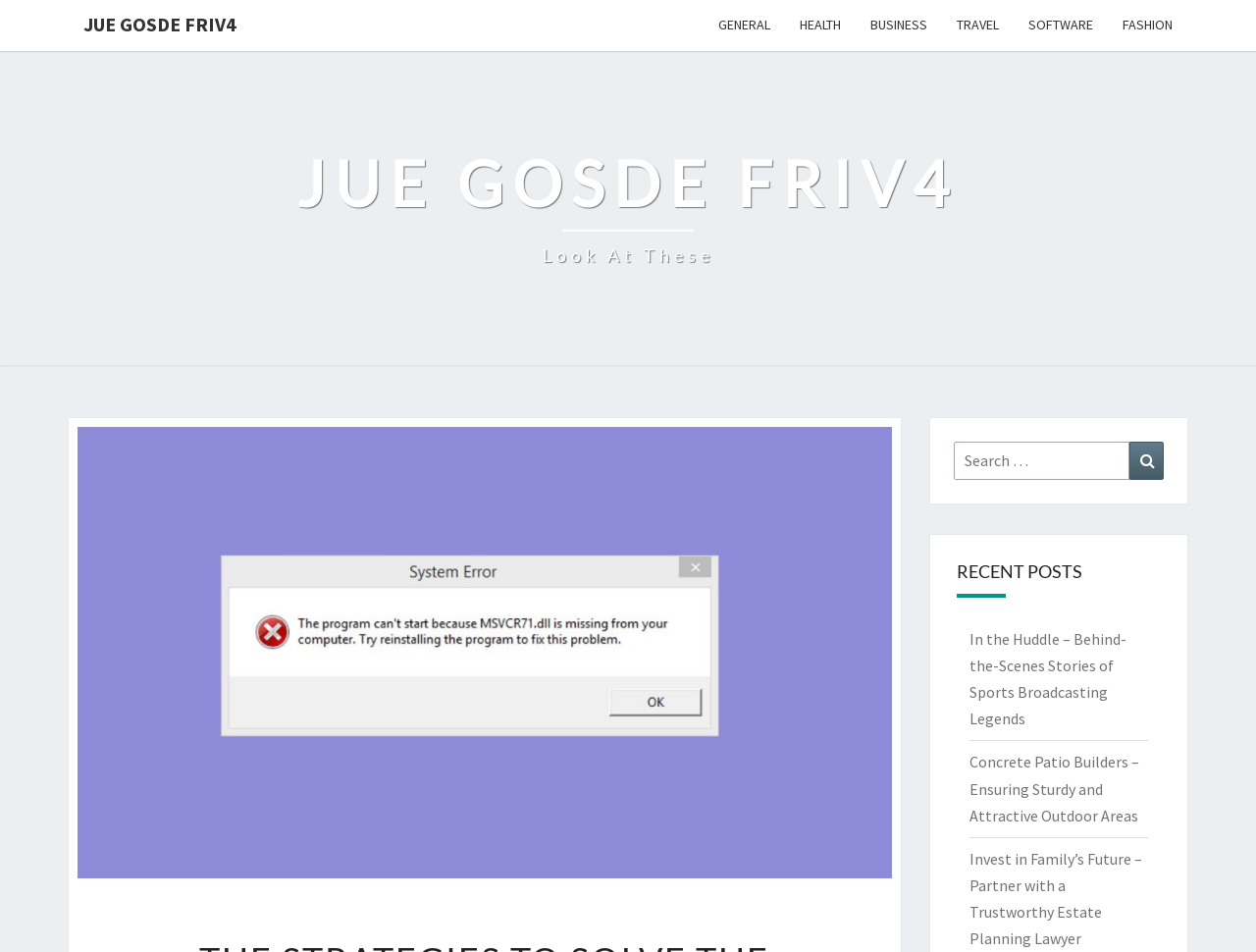What is the category of the link 'HEALTH'?
Relying on the image, give a concise answer in one word or a brief phrase.

Health